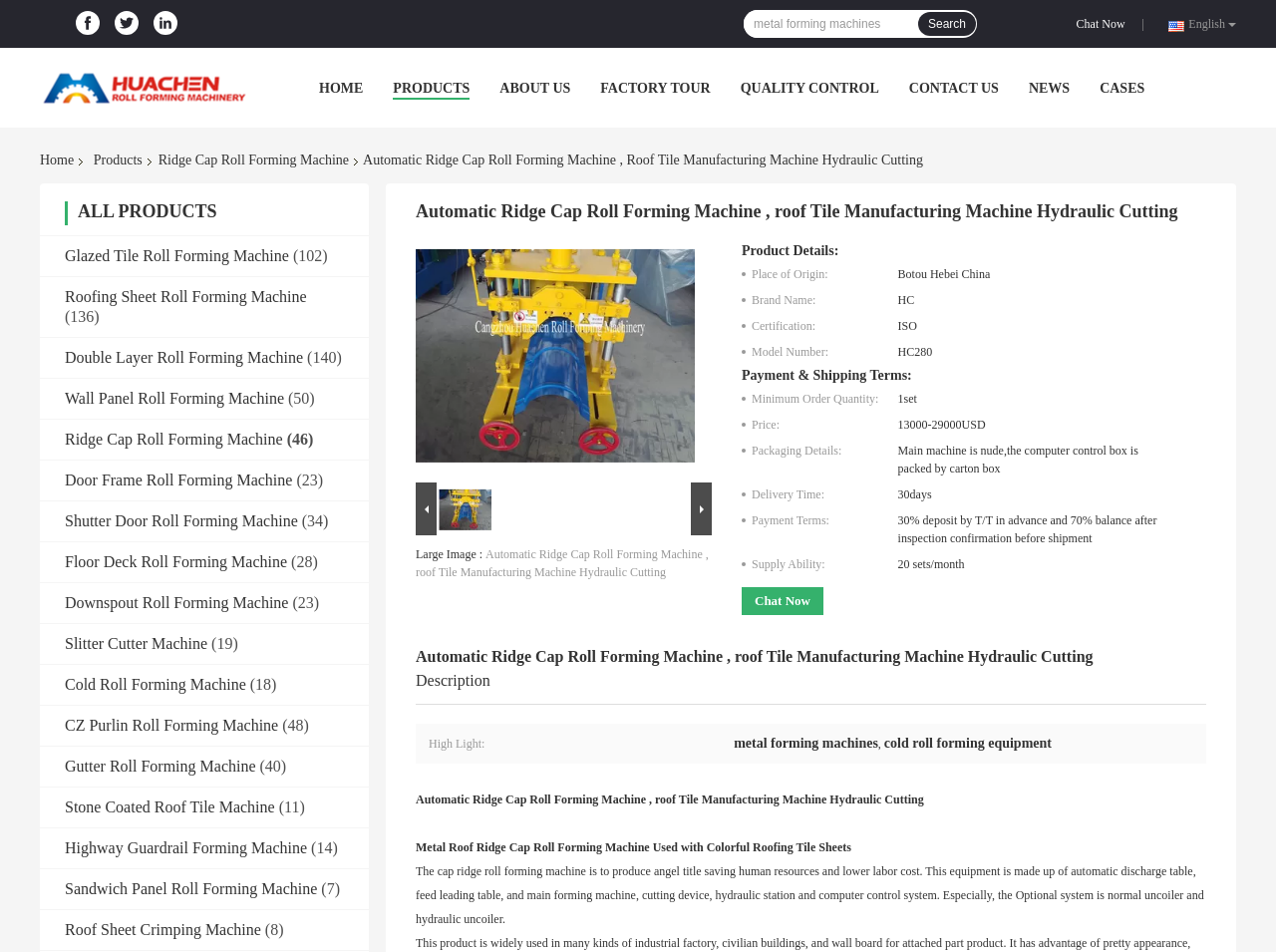Determine the bounding box coordinates of the element that should be clicked to execute the following command: "Chat with the company".

[0.843, 0.015, 0.893, 0.034]